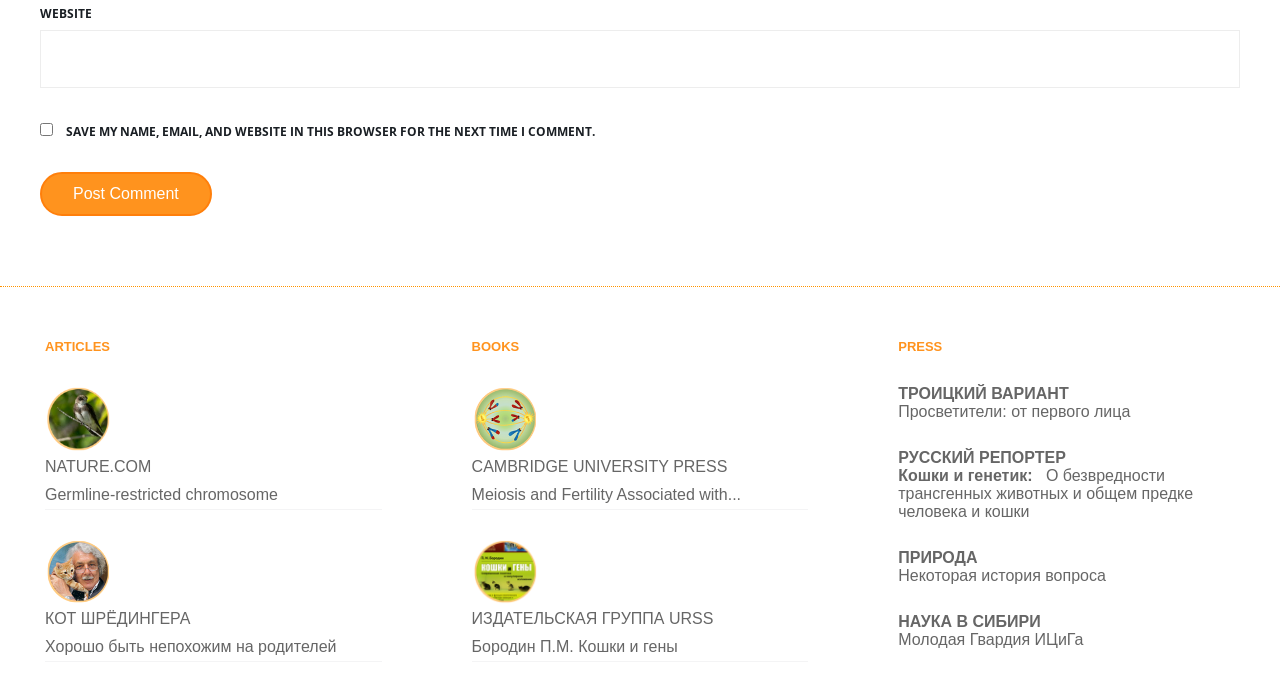Can you find the bounding box coordinates for the UI element given this description: "ПРИРОДА Некоторая история вопроса"? Provide the coordinates as four float numbers between 0 and 1: [left, top, right, bottom].

[0.702, 0.813, 0.864, 0.864]